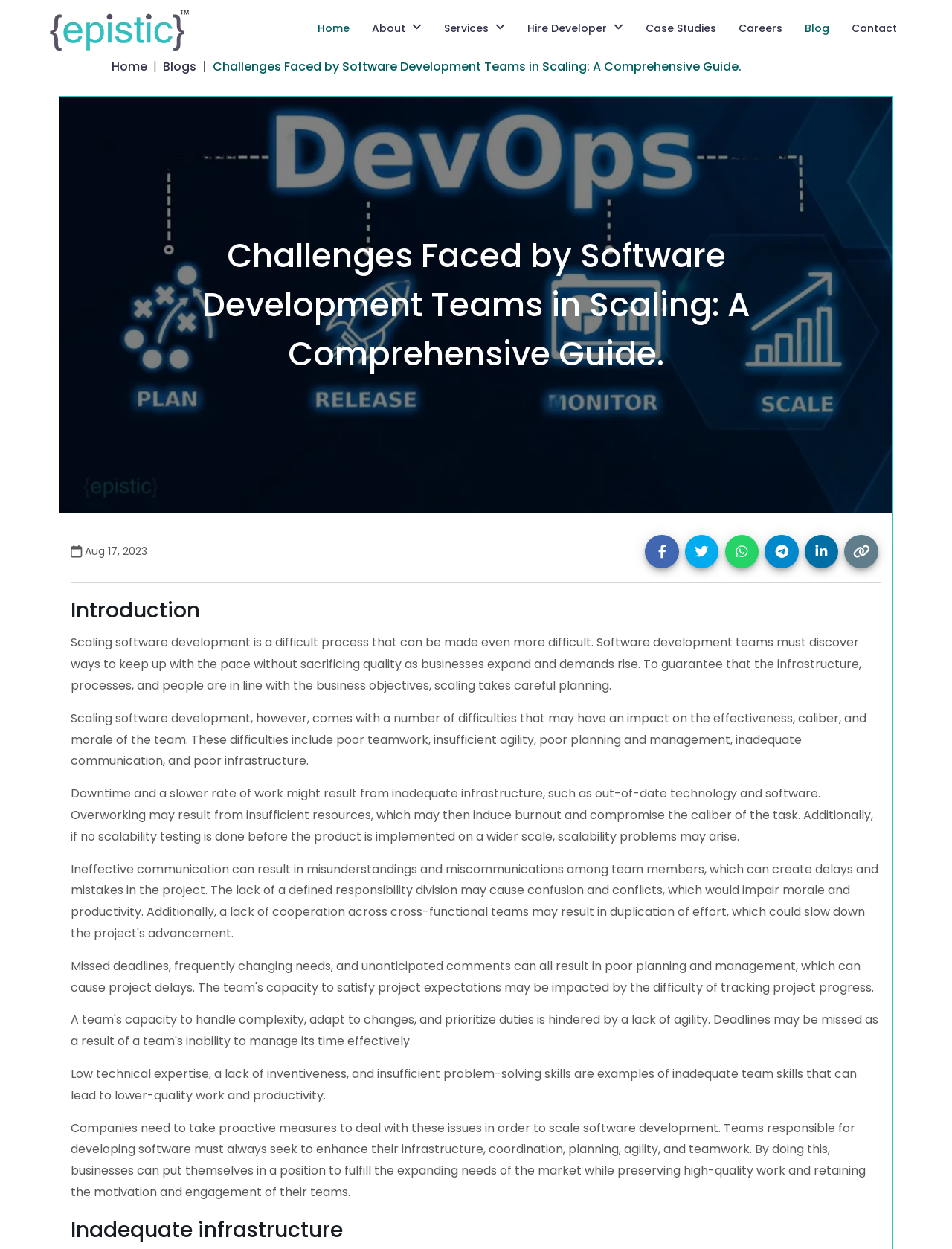Construct a comprehensive description capturing every detail on the webpage.

The webpage is an article about scaling software development teams effectively. At the top, there is a navigation menu with links to "Home", "About", "Services", "Hire Developer", "Case Studies", "Careers", "Blog", and "Contact". Below the navigation menu, there is a breadcrumb navigation with links to "Home" and "Blogs". 

The main content of the article starts with a heading "Challenges Faced by Software Development Teams in Scaling: A Comprehensive Guide." followed by a static text "Aug 17, 2023" indicating the date of publication. 

The article is divided into sections, with headings such as "Introduction", "Inadequate infrastructure", and others. The sections are separated by horizontal lines. 

In the "Introduction" section, there are three paragraphs of text discussing the challenges of scaling software development teams, including poor teamwork, insufficient agility, poor planning and management, inadequate communication, and poor infrastructure. 

On the right side of the page, there are social media sharing buttons, including "Share on Facebook", "Share on Twitter", "Share on WhatsApp", "Share on Telegram", "Share on LinkedIn", and "Copy link". 

At the top left corner, there is a link "Best Software Development Company India" with an accompanying image.